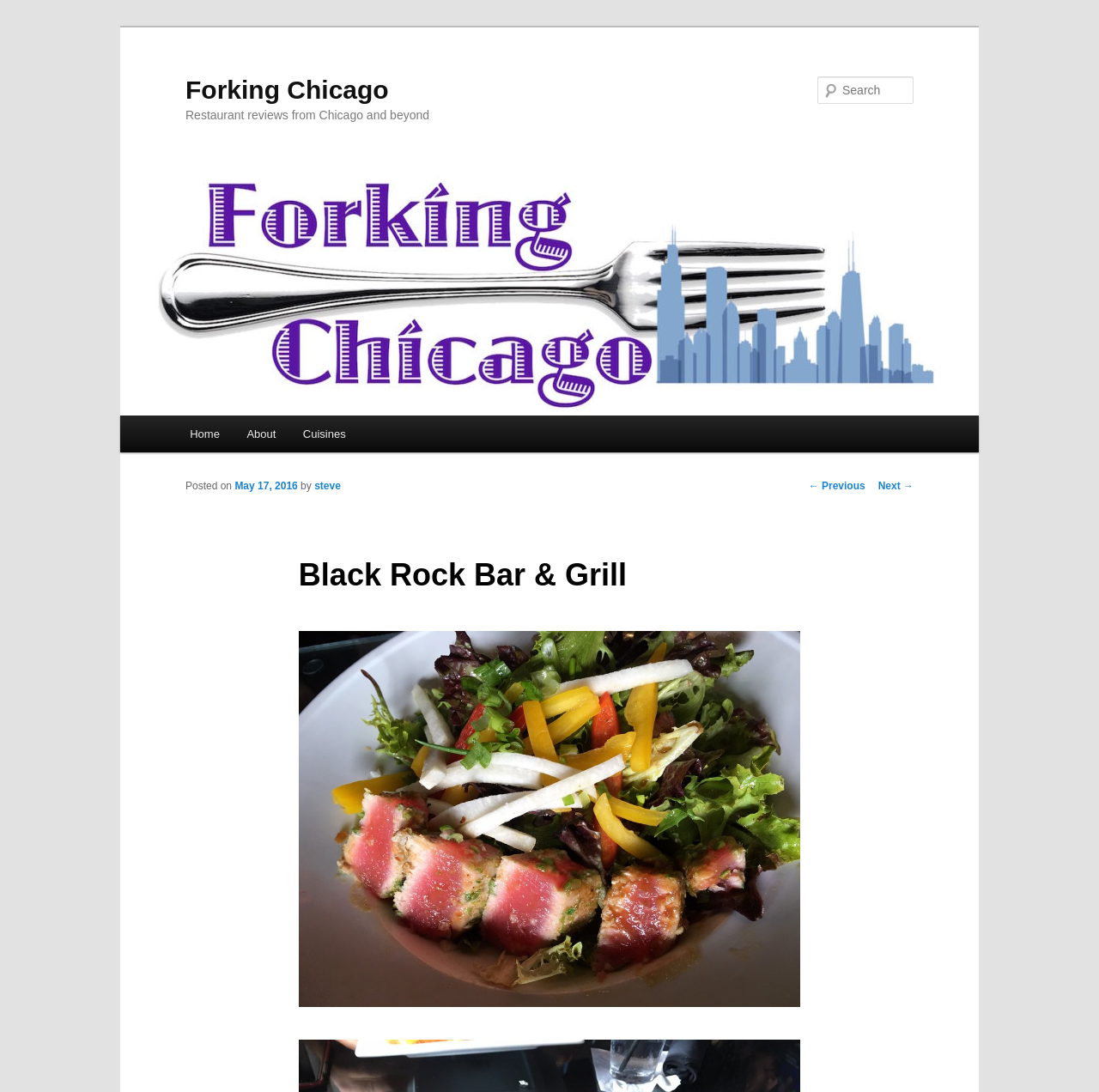What is the date of the review?
Use the image to answer the question with a single word or phrase.

May 17, 2016